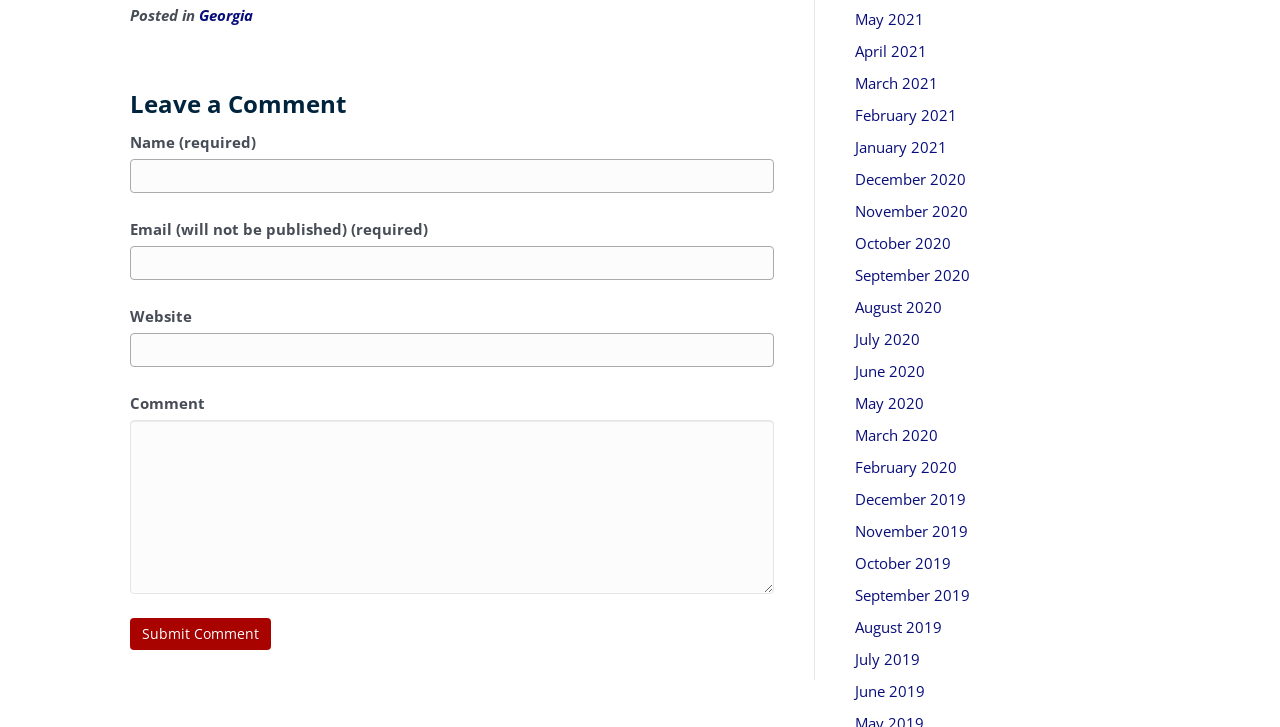Identify the bounding box coordinates for the region to click in order to carry out this instruction: "Type your website". Provide the coordinates using four float numbers between 0 and 1, formatted as [left, top, right, bottom].

[0.102, 0.459, 0.605, 0.505]